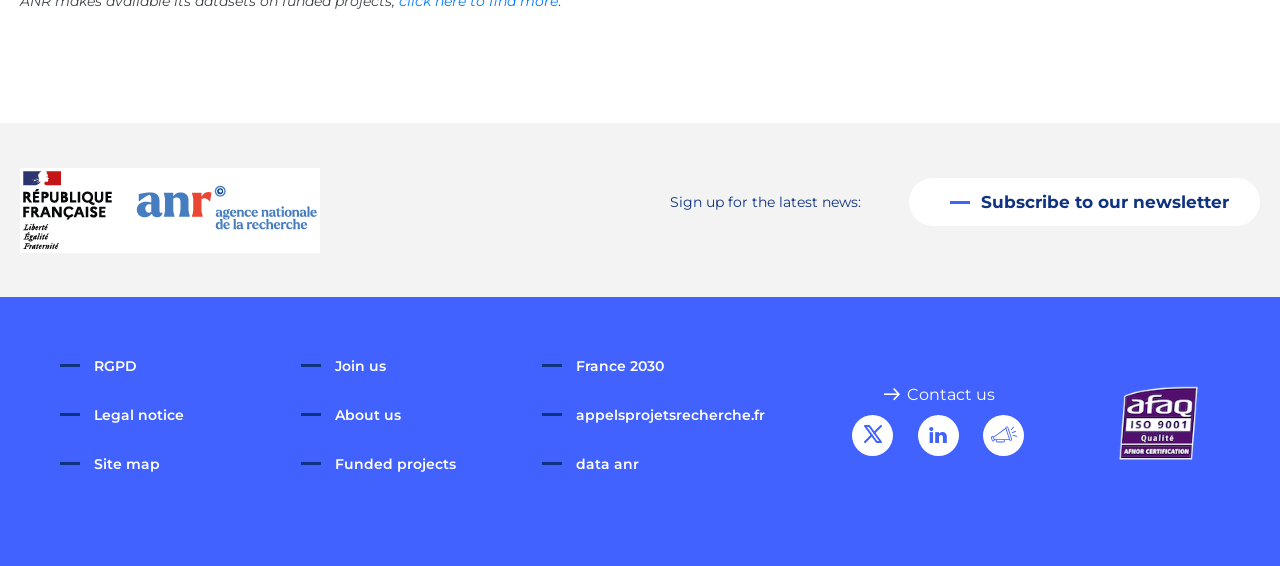How many links are there in the footer section?
Using the image, provide a concise answer in one word or a short phrase.

11